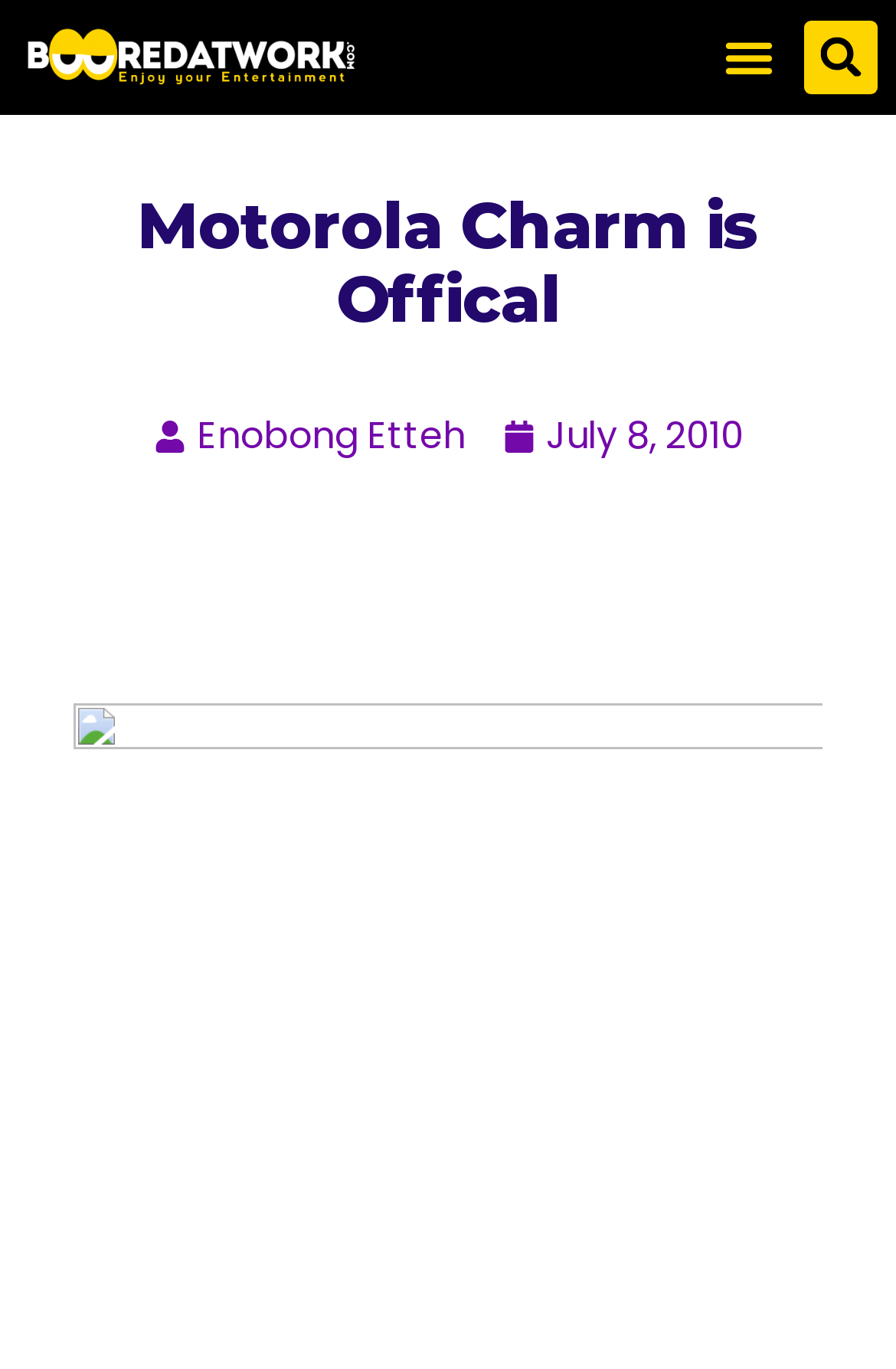Who is the author of the article?
Please elaborate on the answer to the question with detailed information.

I found the author's name by looking at the text below the main heading, where I saw the name 'Enobong Etteh'.